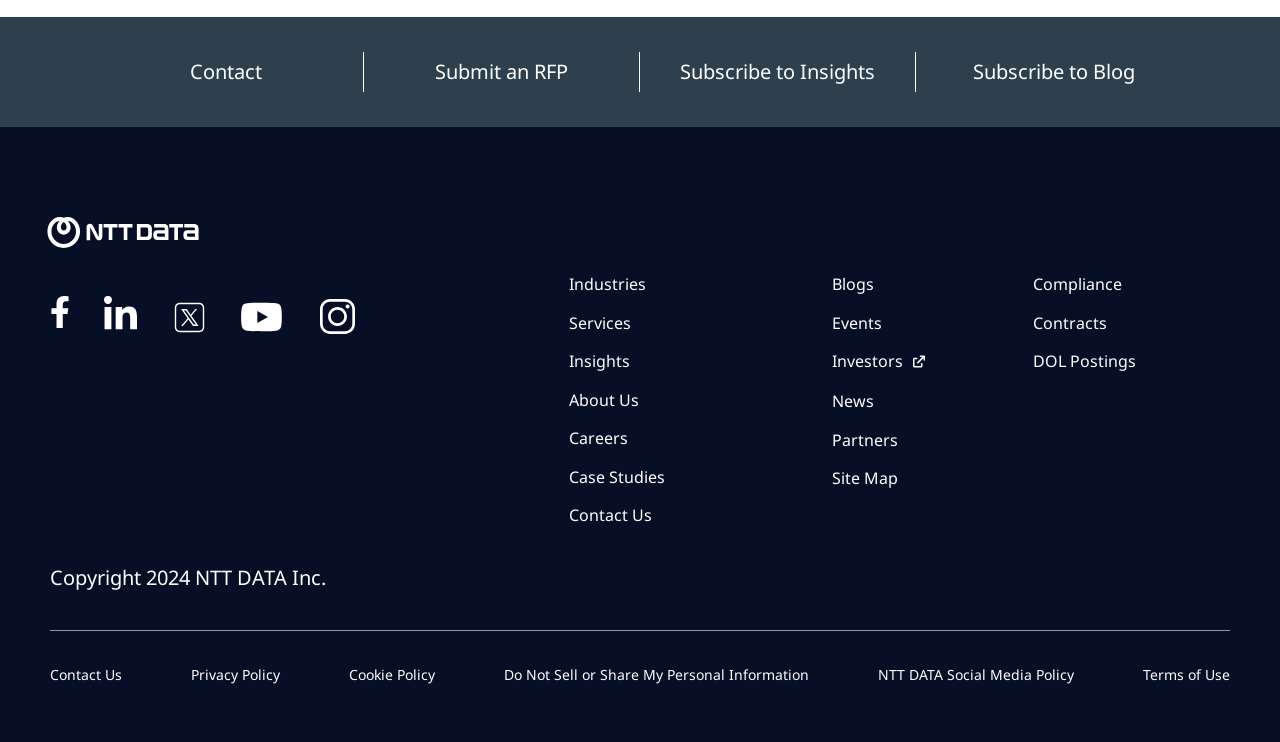Determine the coordinates of the bounding box for the clickable area needed to execute this instruction: "View Services".

[0.445, 0.279, 0.611, 0.312]